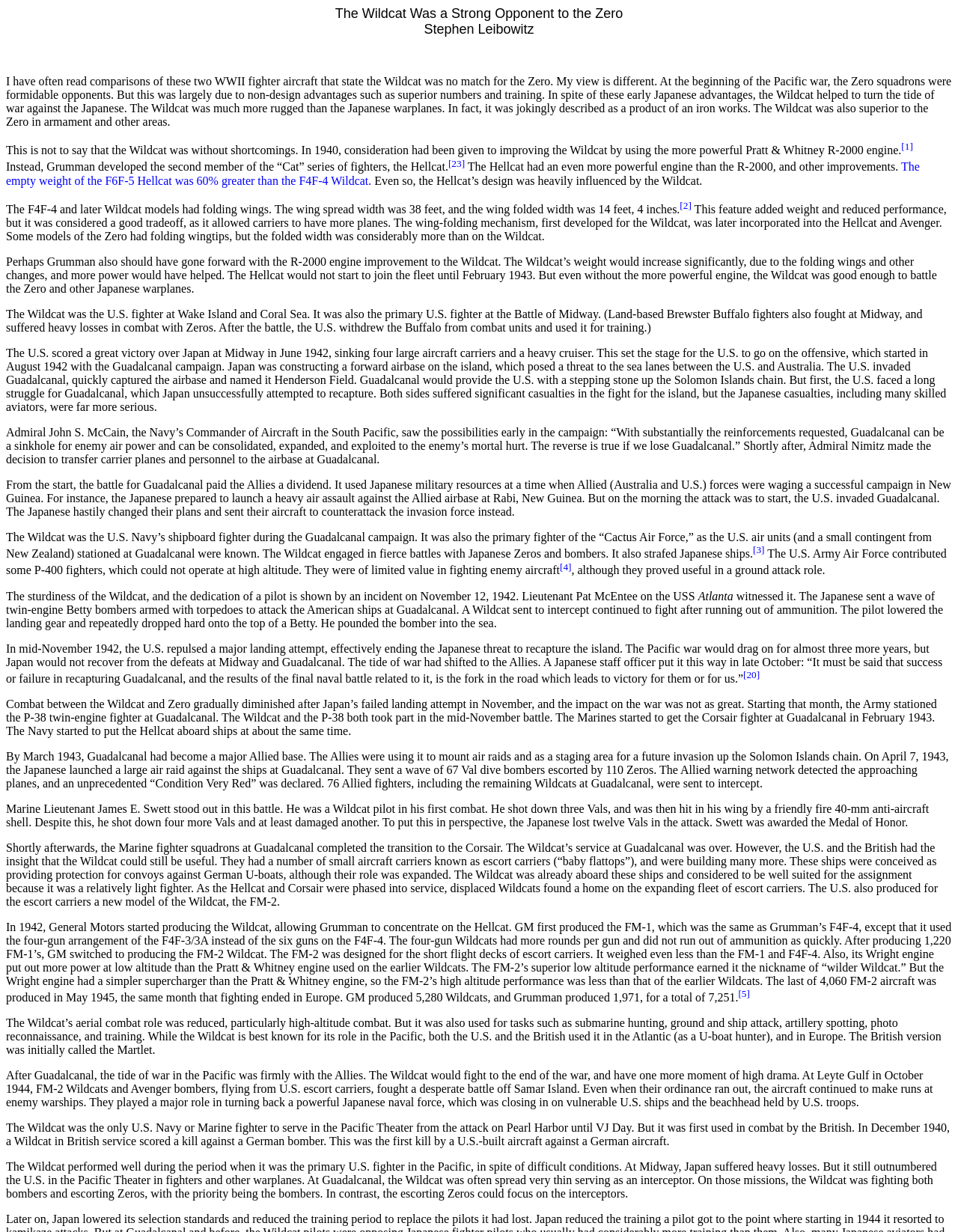What was the weight of the F6F-5 Hellcat?
Please ensure your answer is as detailed and informative as possible.

The weight of the F6F-5 Hellcat is mentioned in the article as 9,238 pounds, which is compared to the weight of the F4F-4 Wildcat.